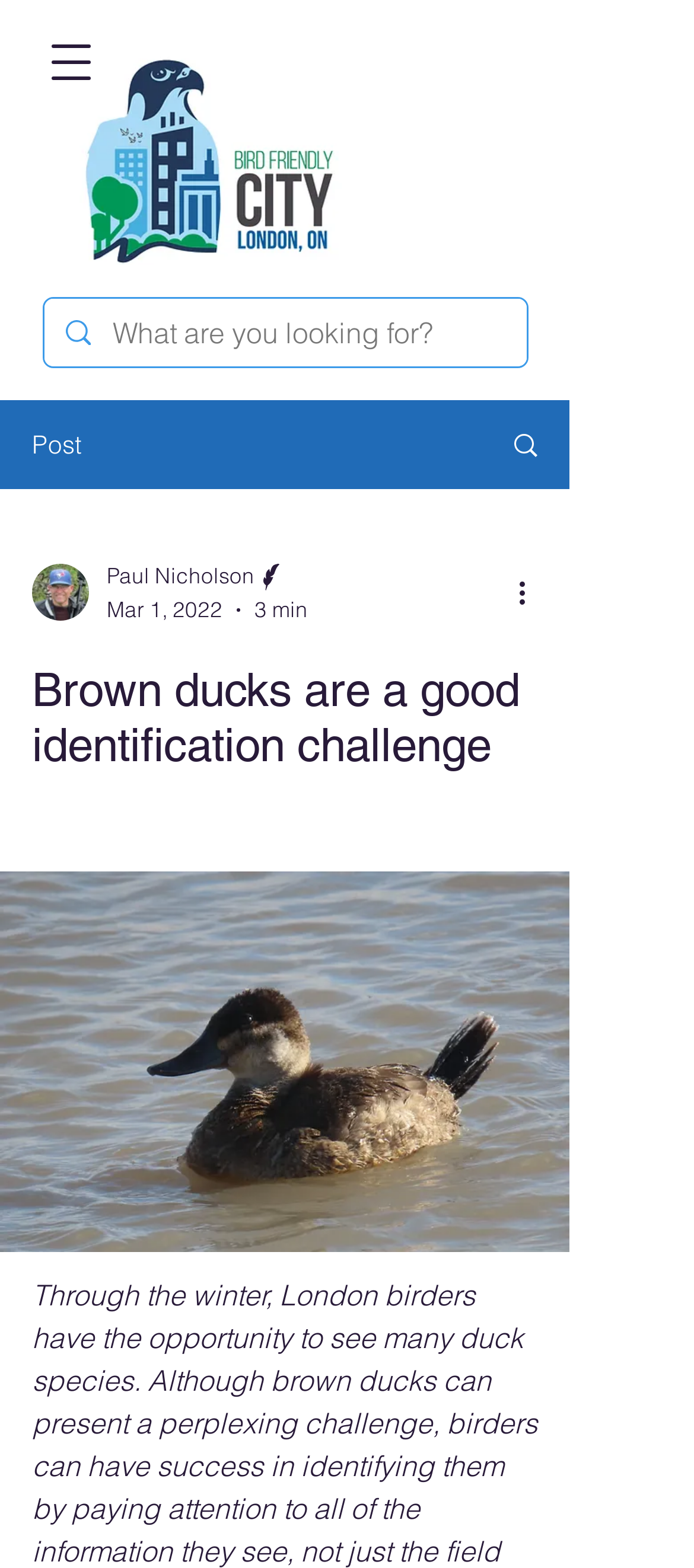Using the information in the image, could you please answer the following question in detail:
How long does it take to read the article?

I found the reading time of the article by looking at the section that contains the writer's information. The text '3 min' is located below the writer's picture, indicating that it takes 3 minutes to read the article.